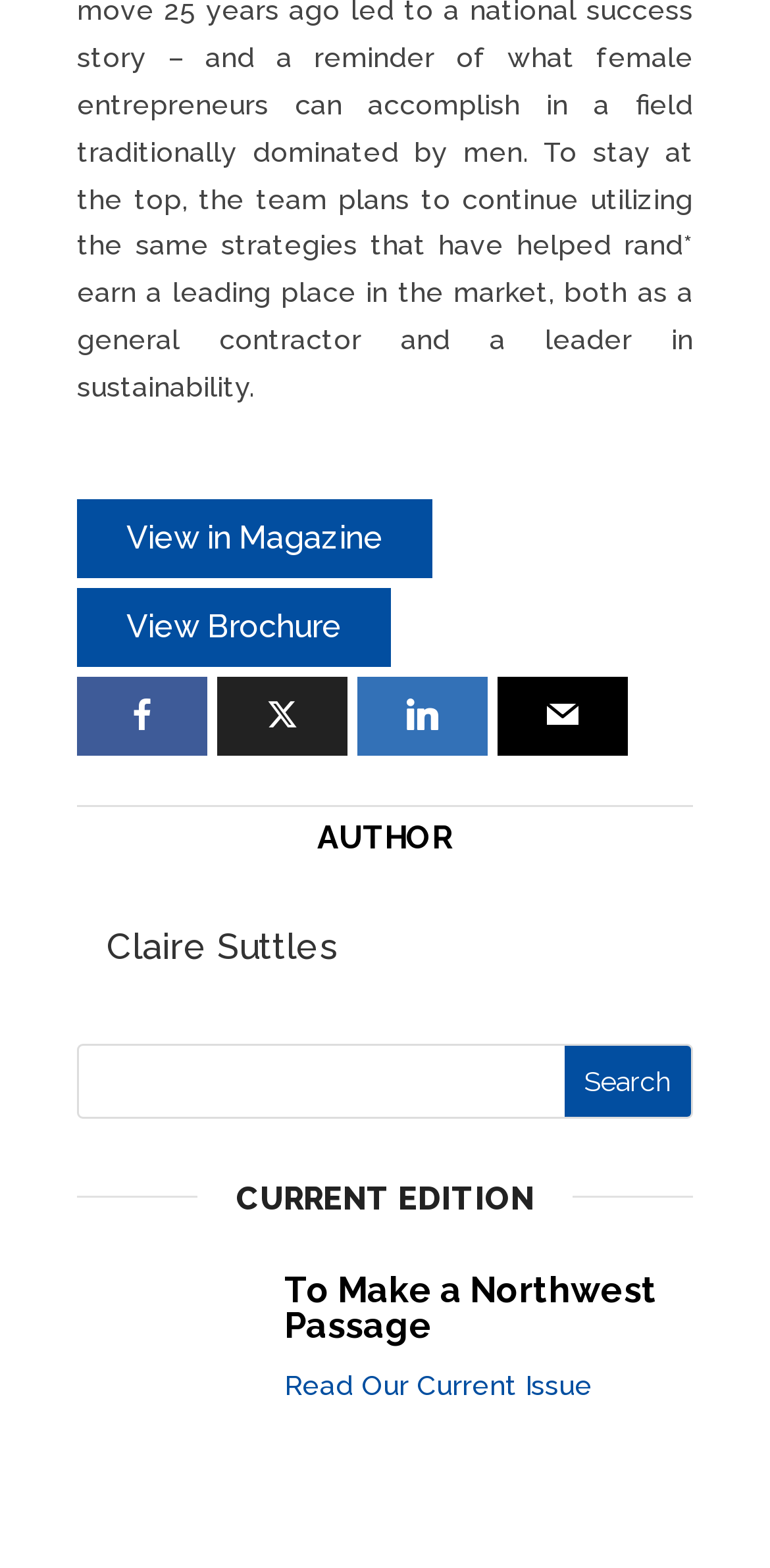Provide the bounding box coordinates, formatted as (top-left x, top-left y, bottom-right x, bottom-right y), with all values being floating point numbers between 0 and 1. Identify the bounding box of the UI element that matches the description: View Brochure

[0.1, 0.374, 0.508, 0.425]